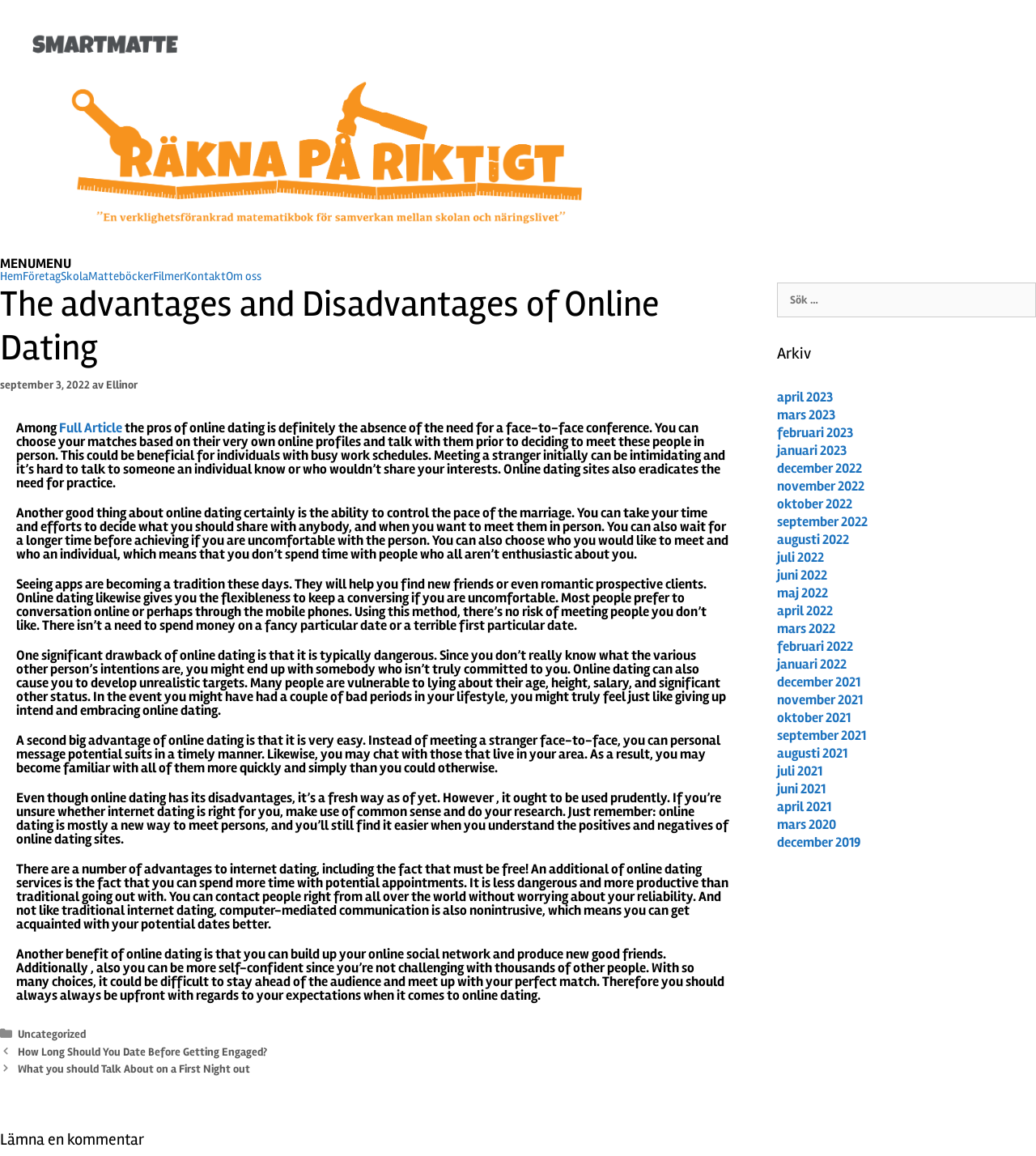Provide the bounding box coordinates of the HTML element described by the text: "augusti 2022". The coordinates should be in the format [left, top, right, bottom] with values between 0 and 1.

[0.75, 0.46, 0.82, 0.474]